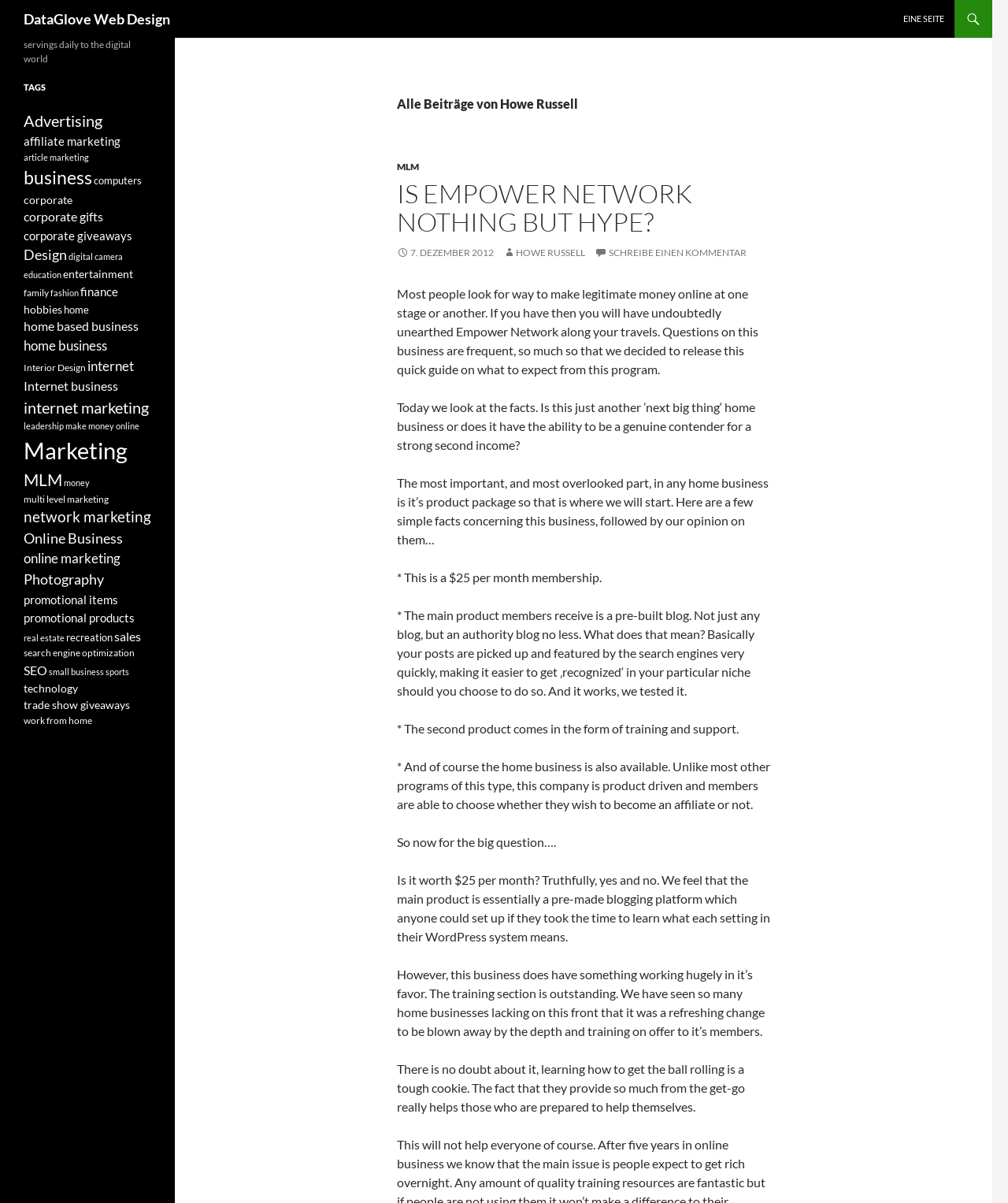What is the purpose of the training section?
Based on the image, answer the question in a detailed manner.

The purpose of the training section can be inferred from the static text 'However, this business does have something working hugely in it’s favor. The training section is outstanding.' which is located in the section with the bounding box coordinates [0.394, 0.804, 0.759, 0.863]. This section is a part of the blog post that contains the purpose of the training section.